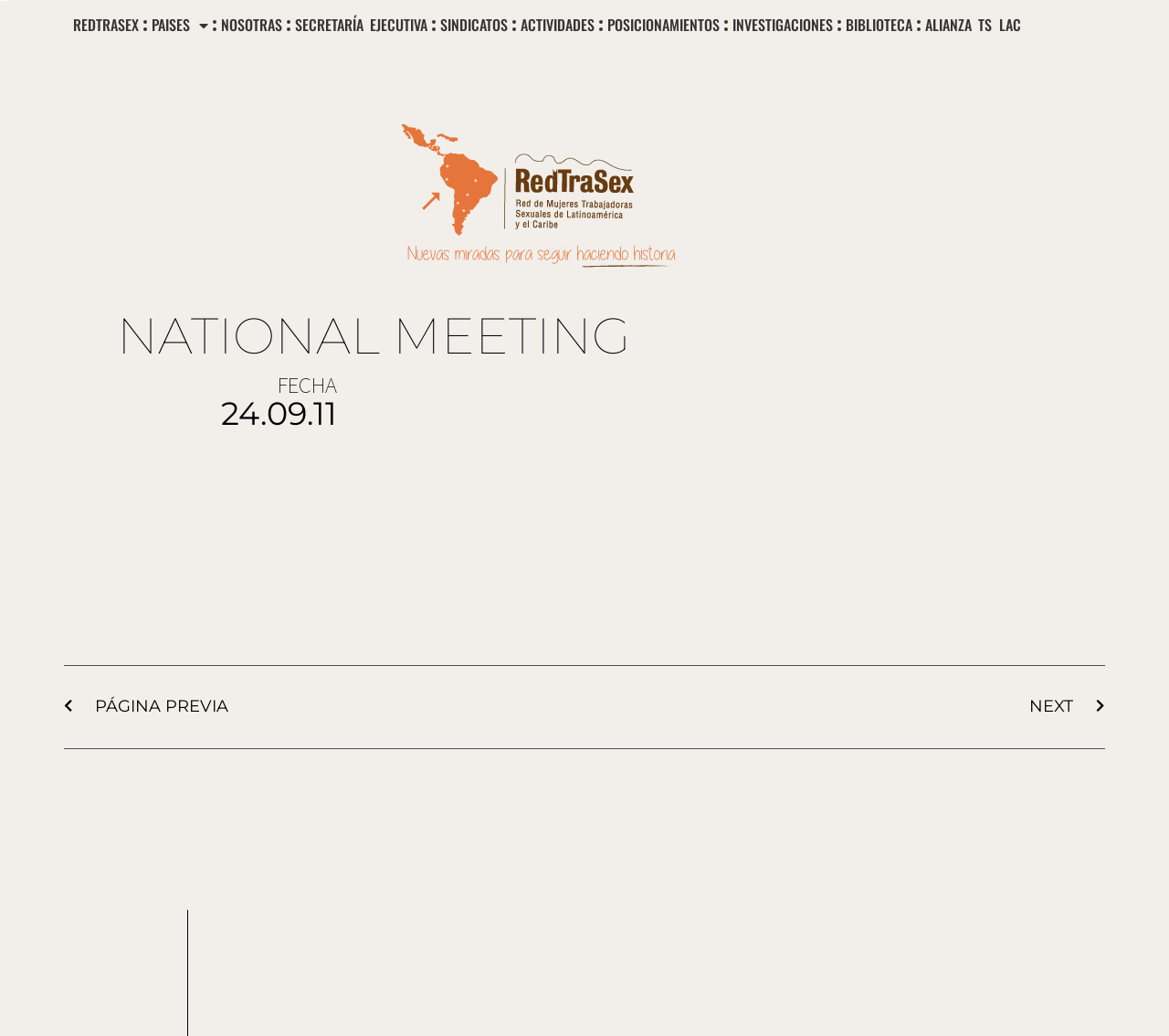Please provide the bounding box coordinate of the region that matches the element description: AntPágina previa. Coordinates should be in the format (top-left x, top-left y, bottom-right x, bottom-right y) and all values should be between 0 and 1.

[0.055, 0.669, 0.5, 0.696]